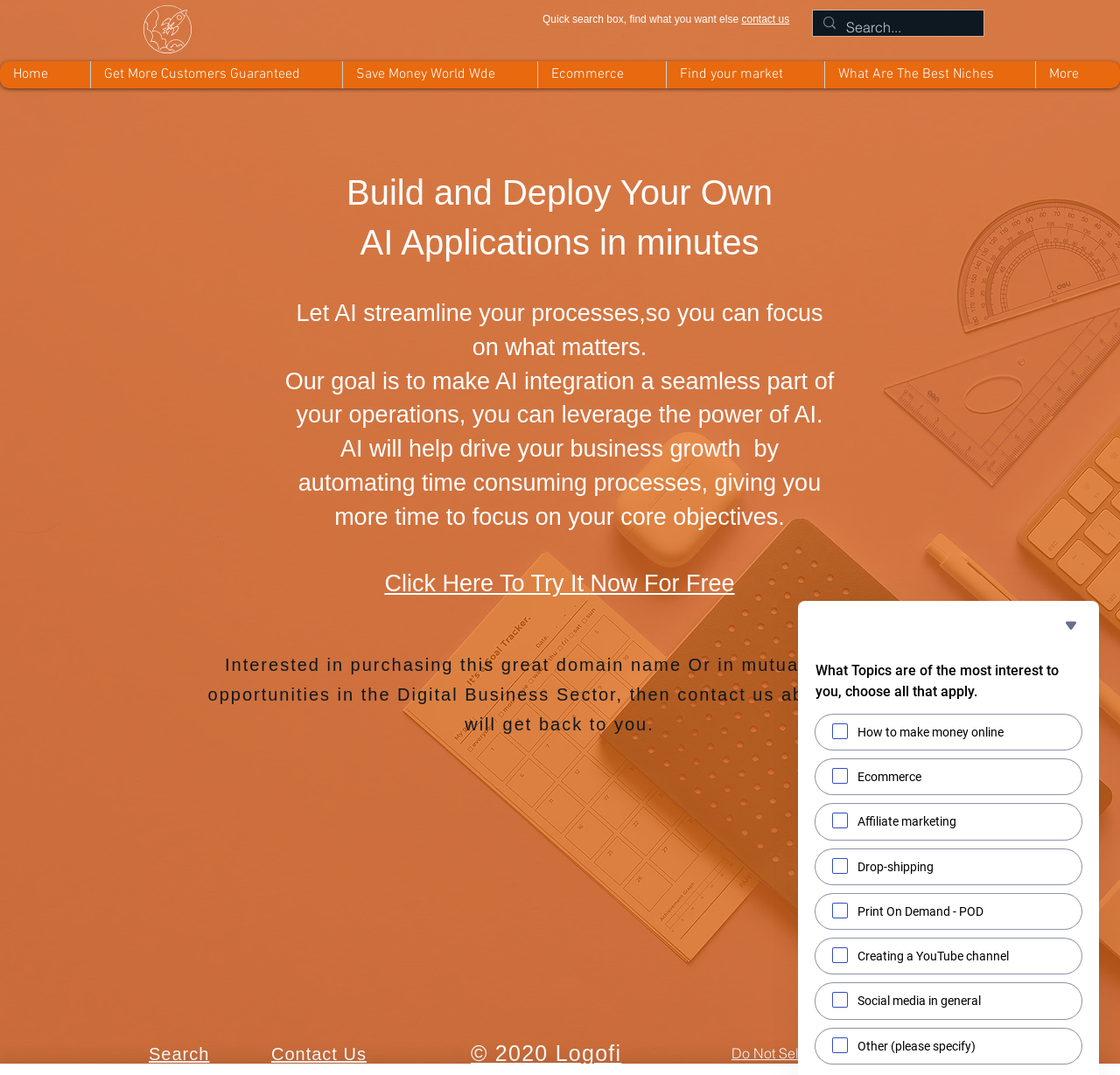Pinpoint the bounding box coordinates of the clickable area necessary to execute the following instruction: "Contact us". The coordinates should be given as four float numbers between 0 and 1, namely [left, top, right, bottom].

None